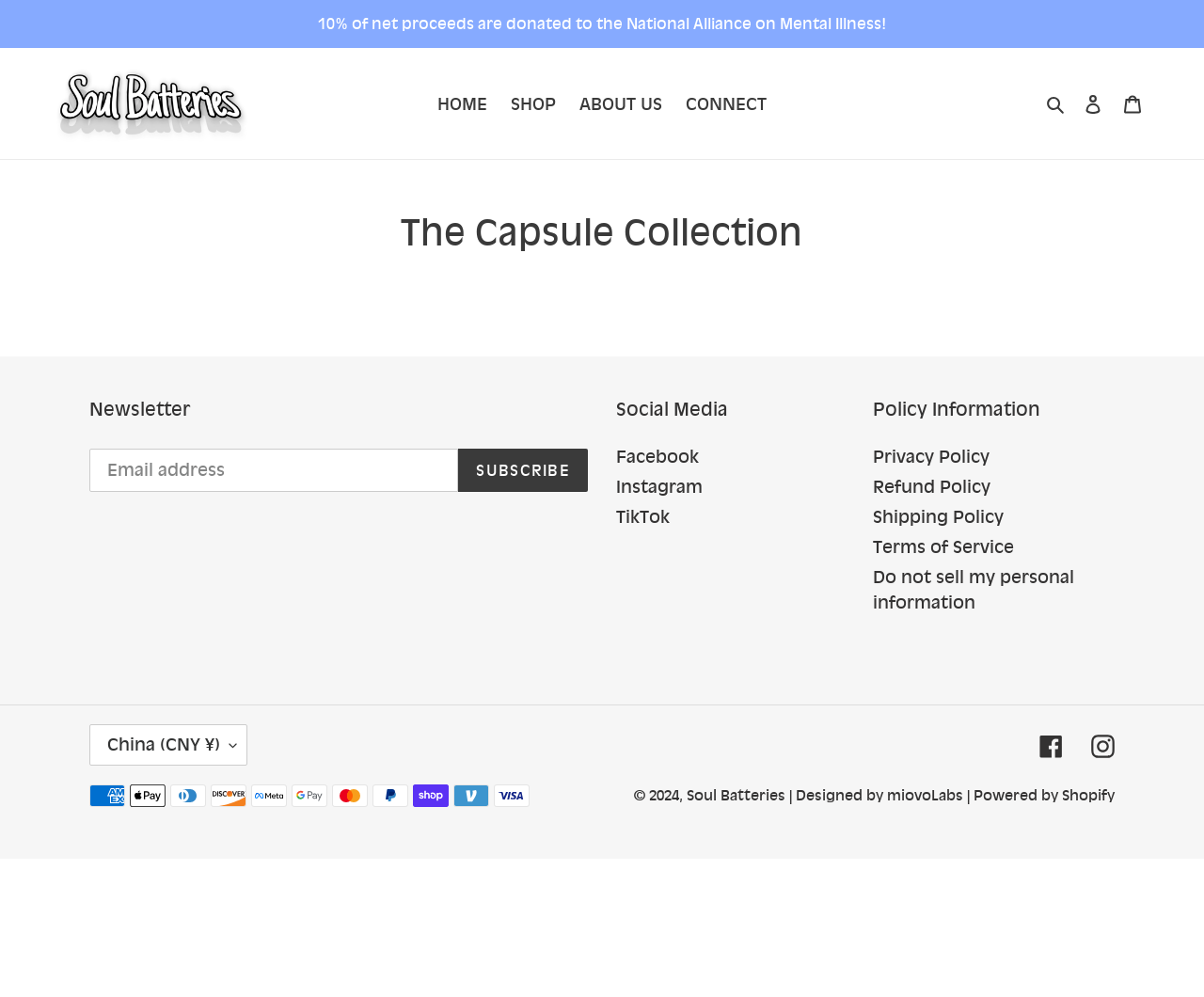Mark the bounding box of the element that matches the following description: "Soul Batteries".

[0.57, 0.789, 0.652, 0.807]